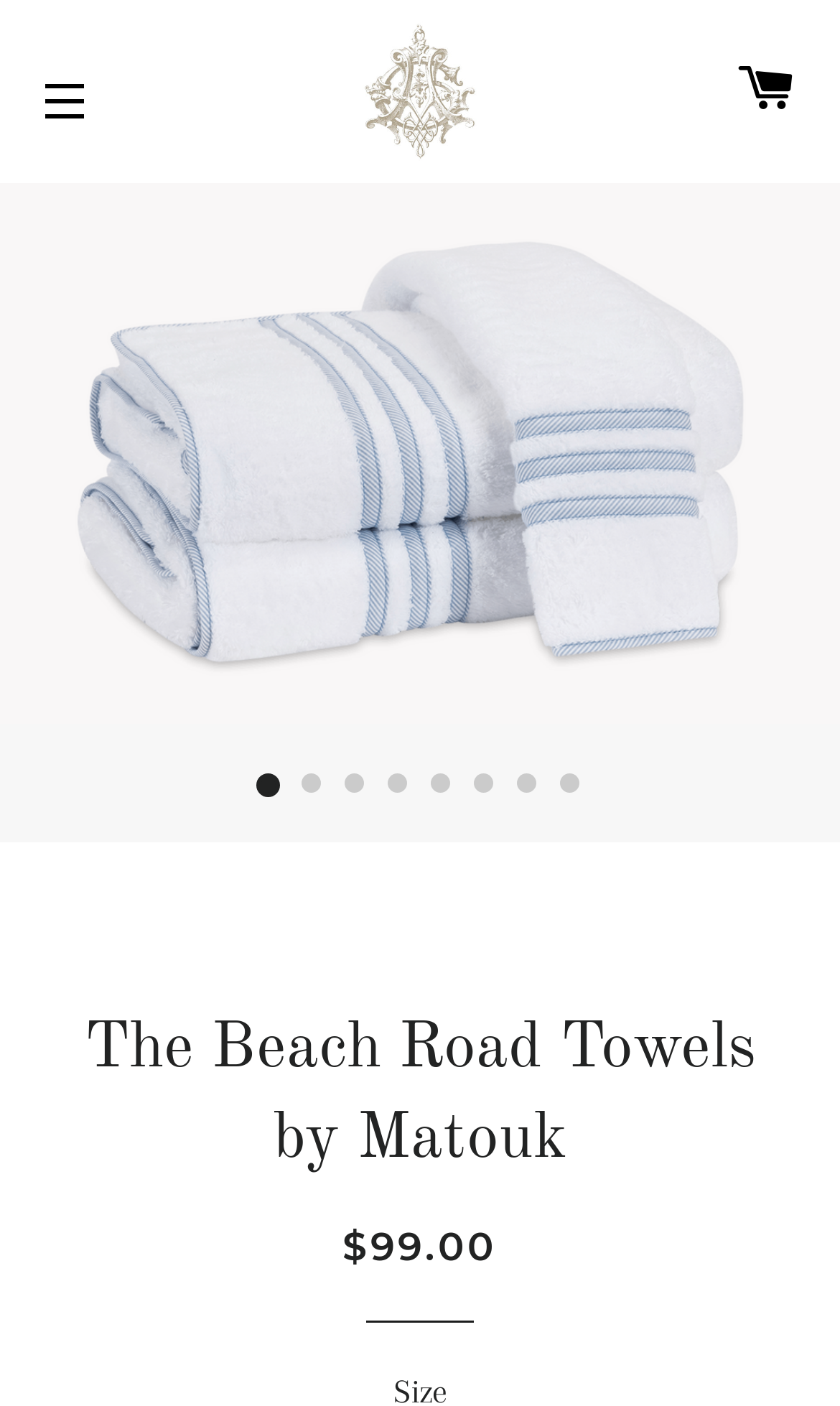What is the orientation of the separator?
Please provide a comprehensive answer based on the information in the image.

I found a separator element with the orientation specified as 'horizontal' which is located below the price information.